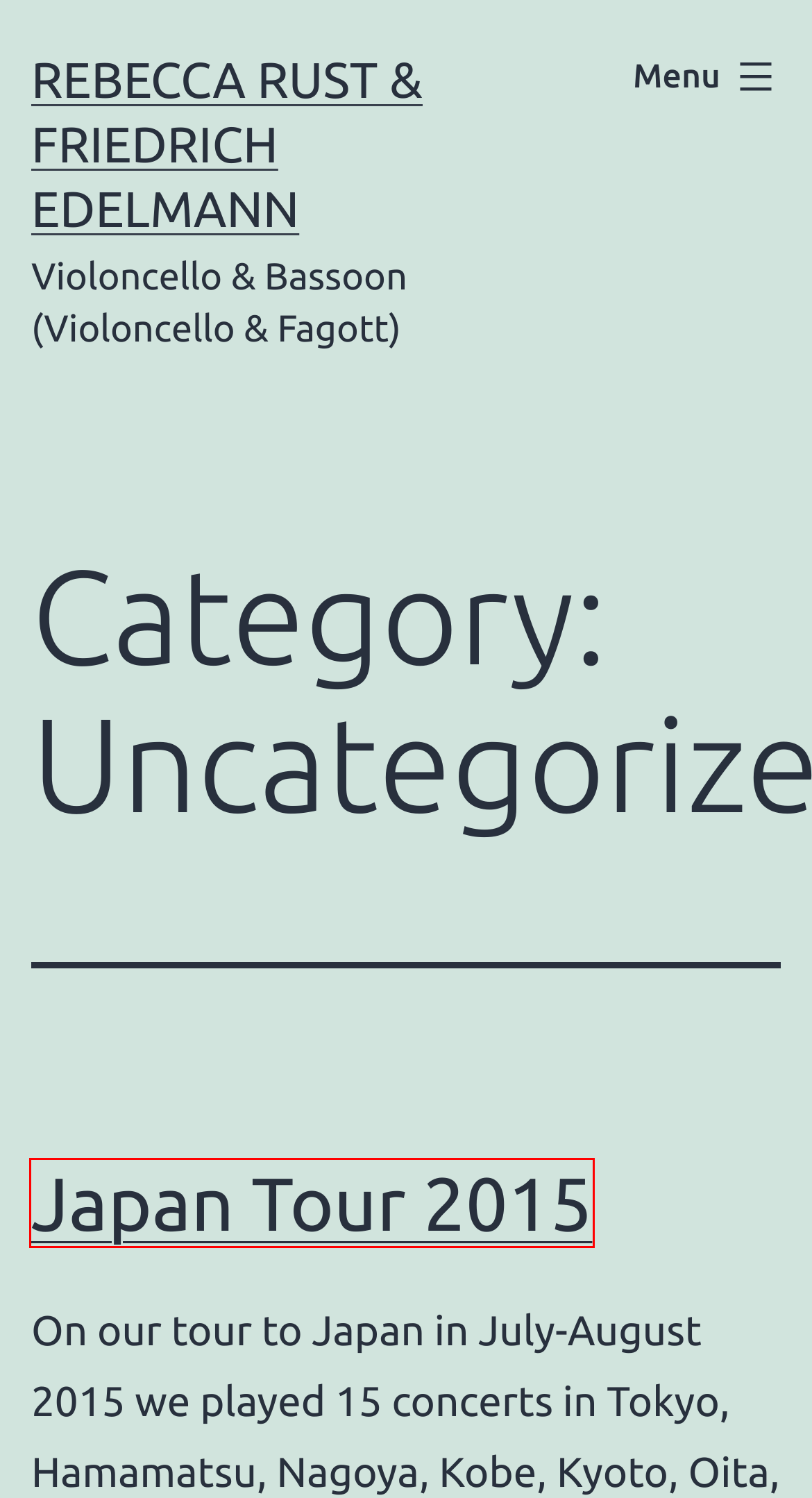Examine the screenshot of a webpage with a red rectangle bounding box. Select the most accurate webpage description that matches the new webpage after clicking the element within the bounding box. Here are the candidates:
A. Blog – Rebecca Rust & Friedrich Edelmann
B. Contact Us / Kontakt – Rebecca Rust & Friedrich Edelmann
C. Japan Tour 2015 – Rebecca Rust & Friedrich Edelmann
D. June 2015 – Rebecca Rust & Friedrich Edelmann
E. Concert cello-bassoon – Rebecca Rust & Friedrich Edelmann
F. Blog Tool, Publishing Platform, and CMS – WordPress.org
G. „Zum Tee bei Sabine“, BOSCO Gauting, 18. Januar 2015, 17 Uhr – Rebecca Rust & Friedrich Edelmann
H. July 2014 – Rebecca Rust & Friedrich Edelmann

C